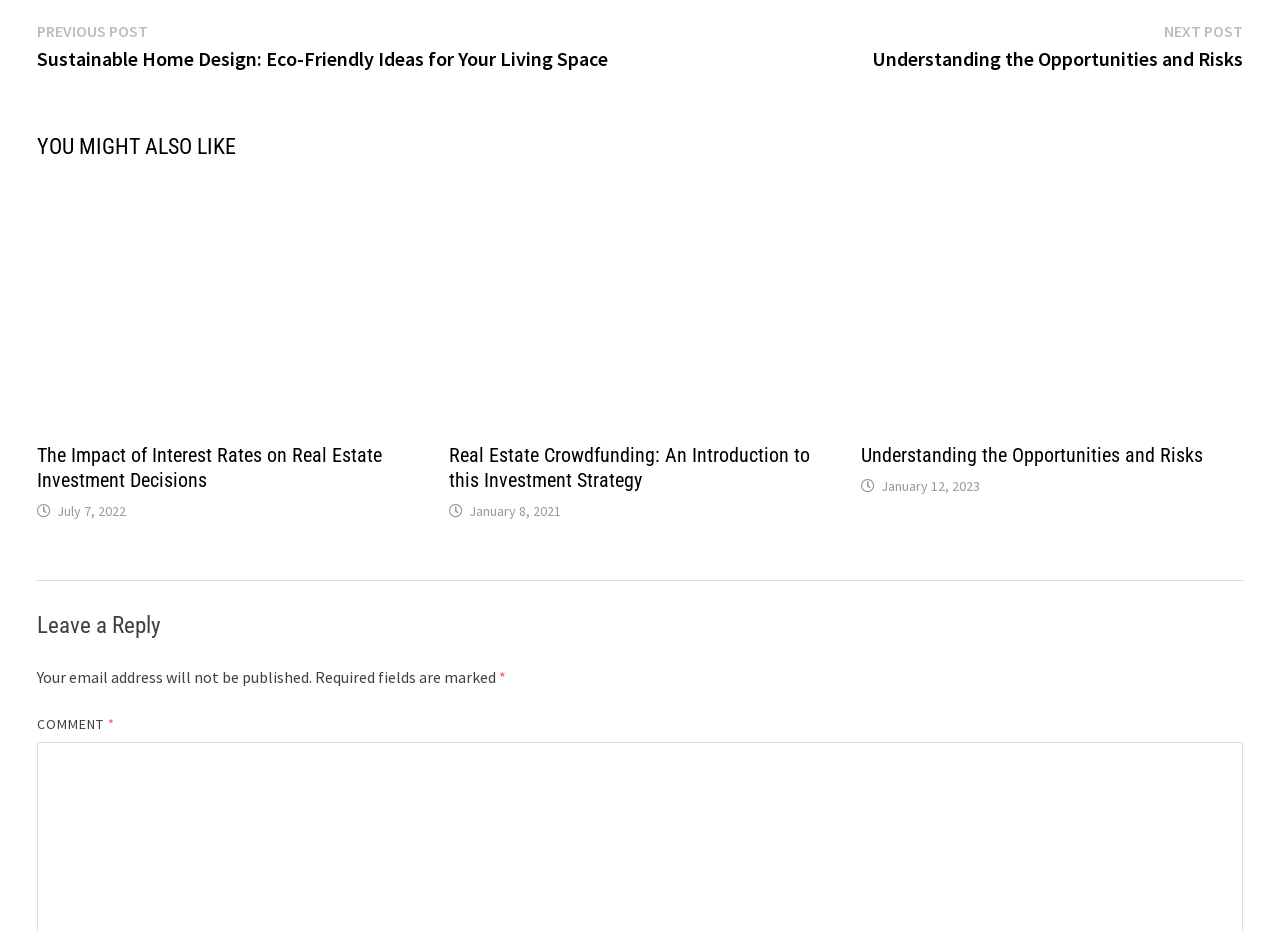Highlight the bounding box coordinates of the element you need to click to perform the following instruction: "Click on the 'Previous post' link."

[0.029, 0.021, 0.475, 0.077]